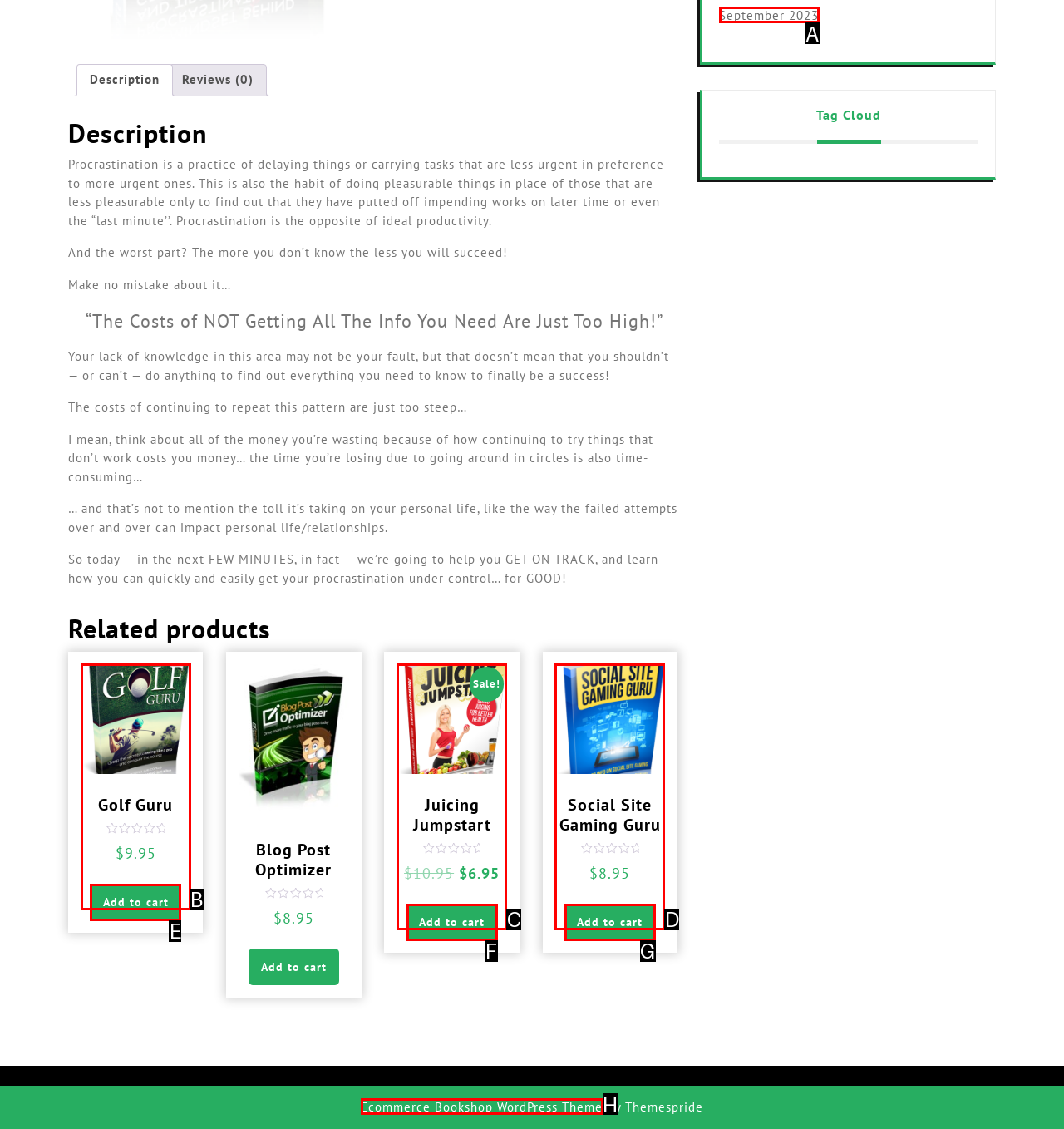Given the description: Ecommerce Bookshop WordPress Theme, identify the matching HTML element. Provide the letter of the correct option.

H